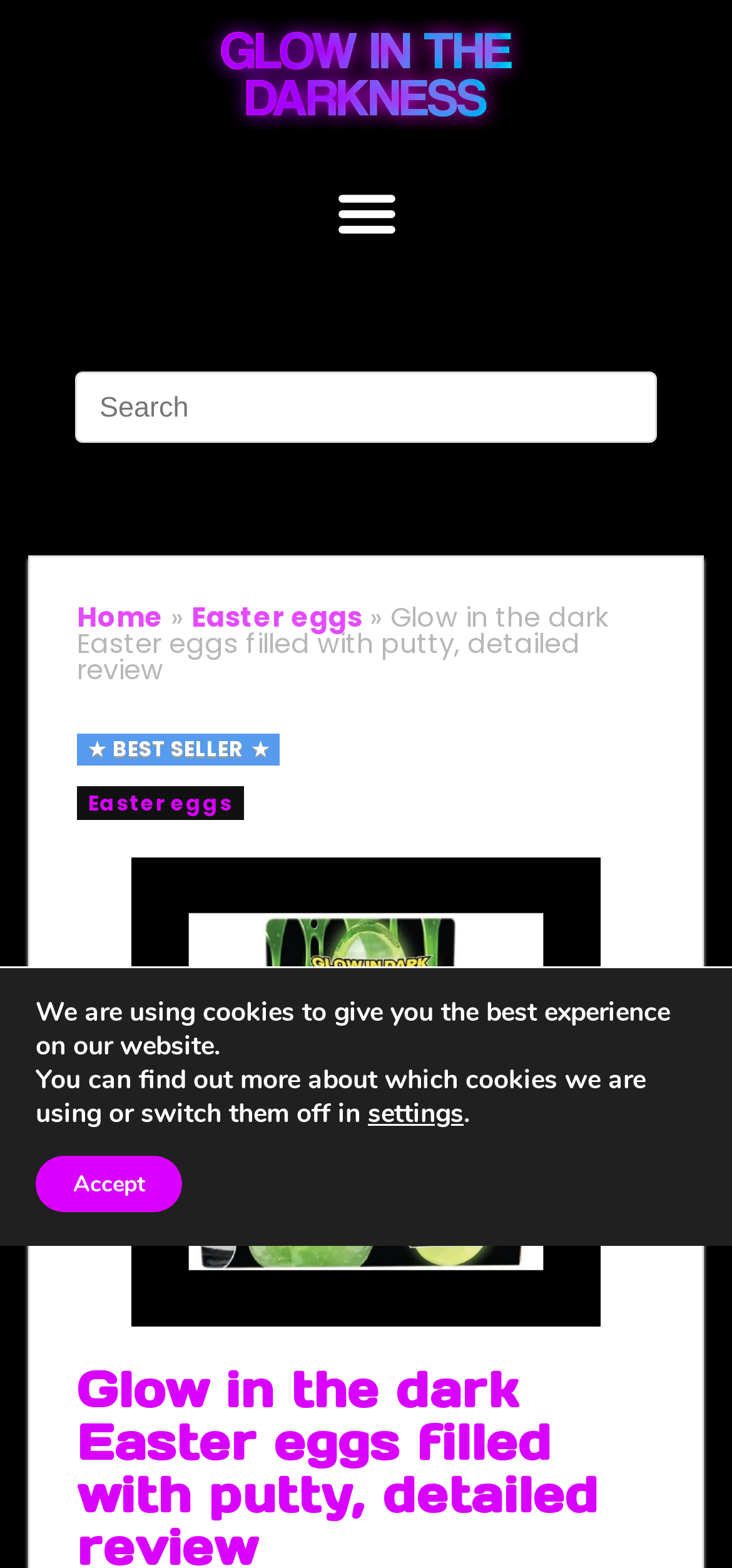Determine the bounding box coordinates for the region that must be clicked to execute the following instruction: "Click the settings button".

[0.503, 0.7, 0.633, 0.722]